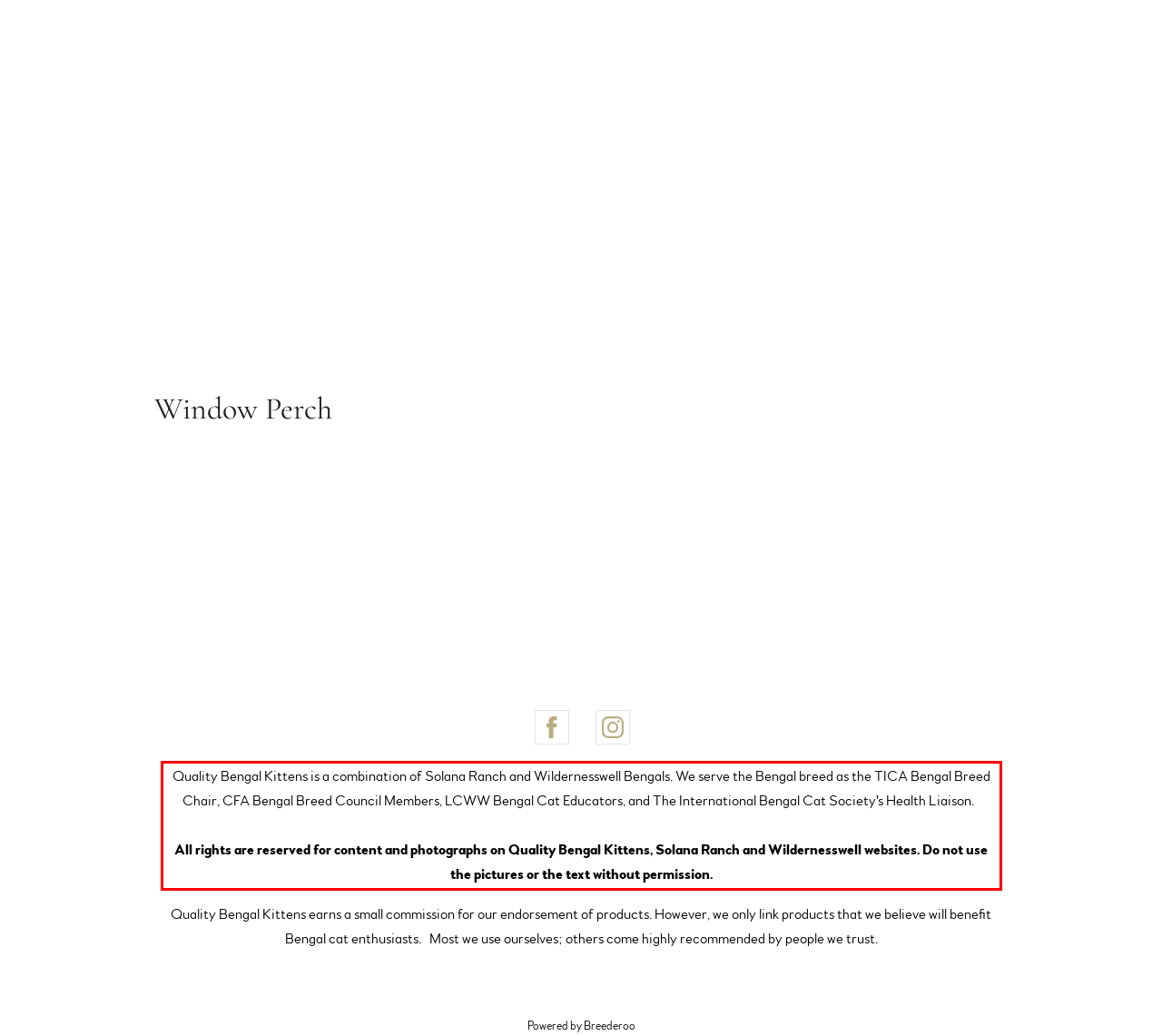Examine the screenshot of the webpage, locate the red bounding box, and perform OCR to extract the text contained within it.

Quality Bengal Kittens is a combination of Solana Ranch and Wildernesswell Bengals. We serve the Bengal breed as the TICA Bengal Breed Chair, CFA Bengal Breed Council Members, LCWW Bengal Cat Educators, and The International Bengal Cat Society's Health Liaison. All rights are reserved for content and photographs on Quality Bengal Kittens, Solana Ranch and Wildernesswell websites. Do not use the pictures or the text without permission.